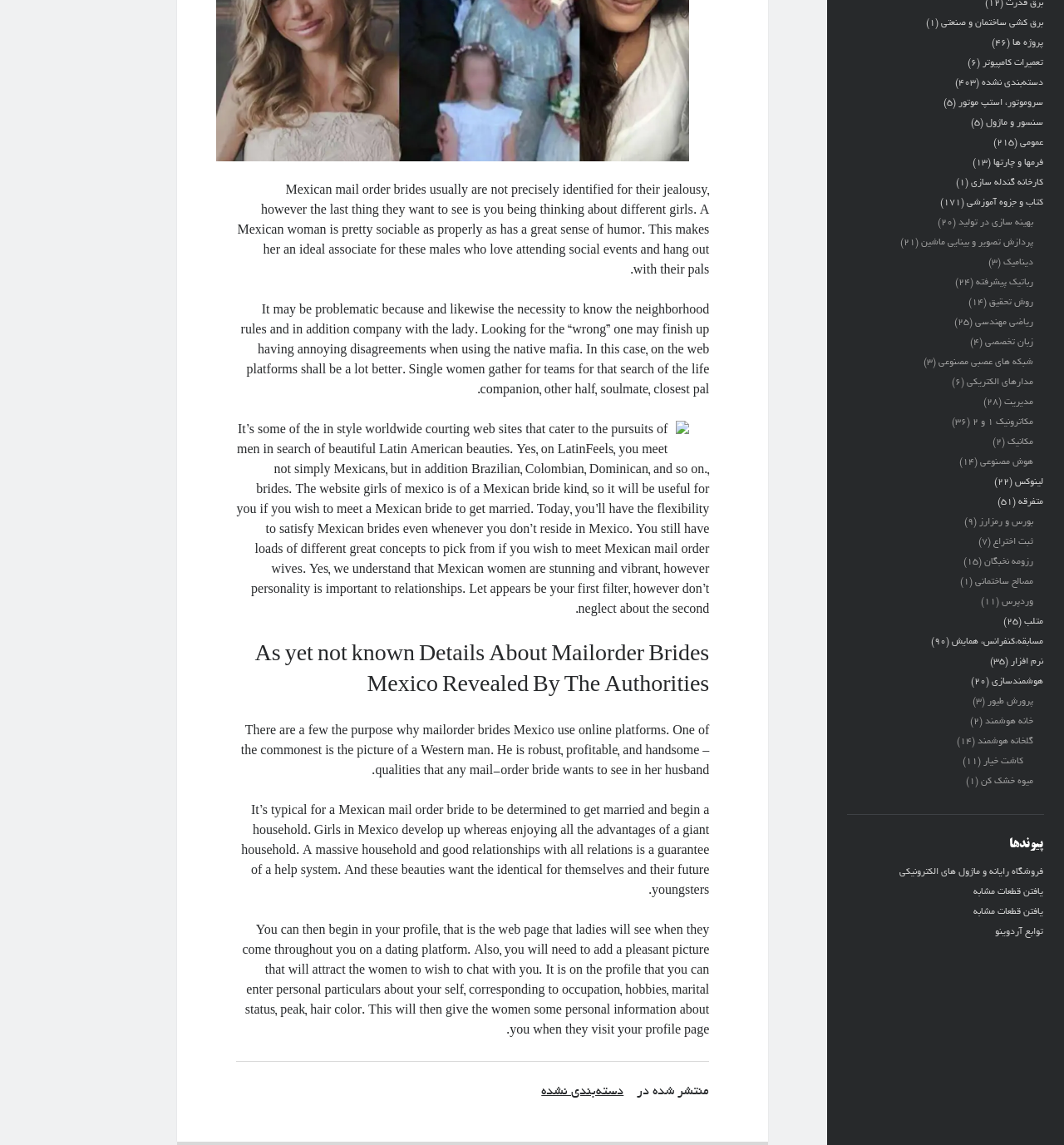Based on the element description Published articles, identify the bounding box coordinates for the UI element. The coordinates should be in the format (top-left x, top-left y, bottom-right x, bottom-right y) and within the 0 to 1 range.

None